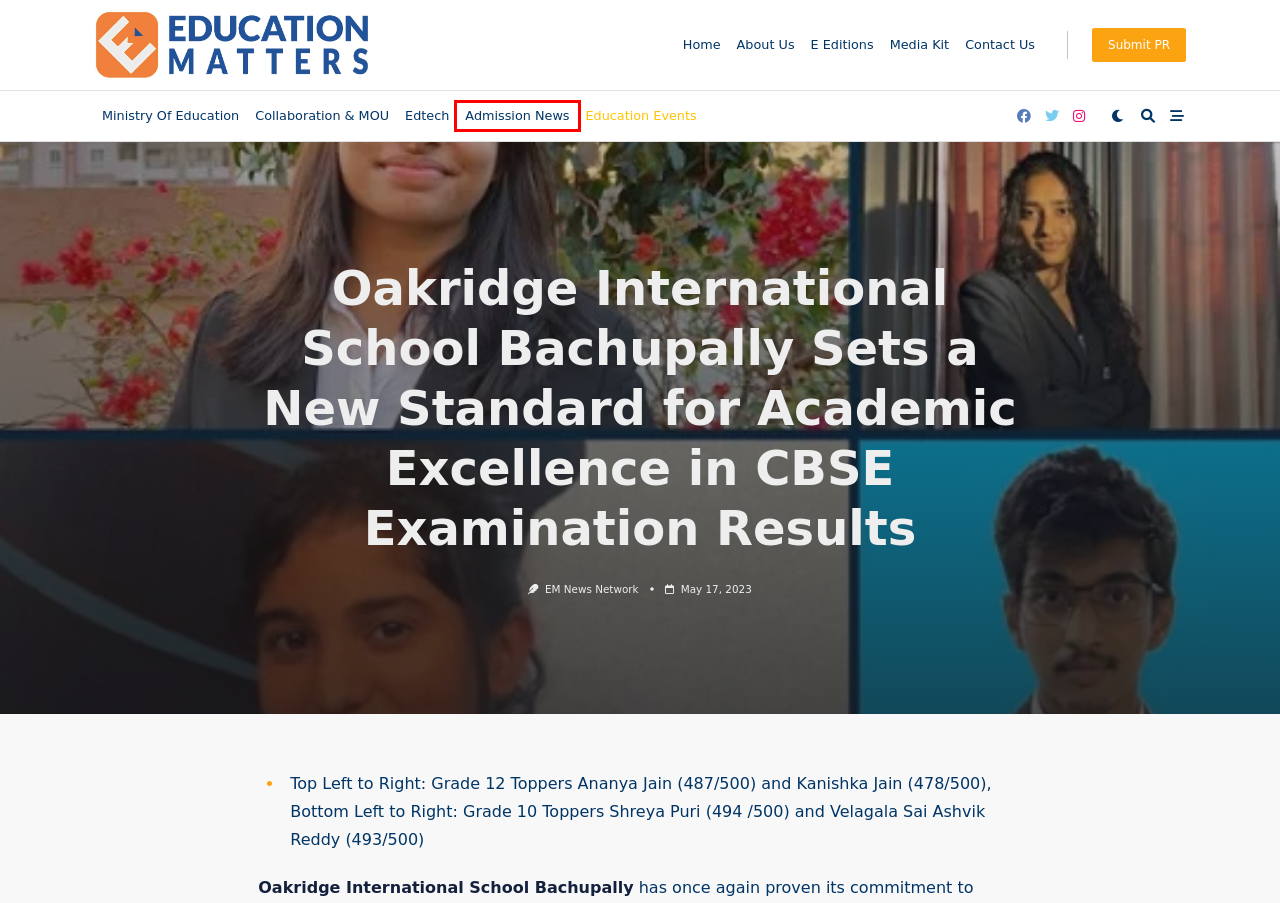Look at the screenshot of a webpage, where a red bounding box highlights an element. Select the best description that matches the new webpage after clicking the highlighted element. Here are the candidates:
A. EM News Network, Author at Education Matters Magazine
B. Edtech Archives - Education Matters Magazine
C. Ministry of Education Archives - Education Matters Magazine
D. Contact - Education Matters Magazine
E. Home - Education Matters Magazine
F. Admission News Archives - Education Matters Magazine
G. eEditions - Education Matters Magazine
H. Collaboration & MOU Archives - Education Matters Magazine

F